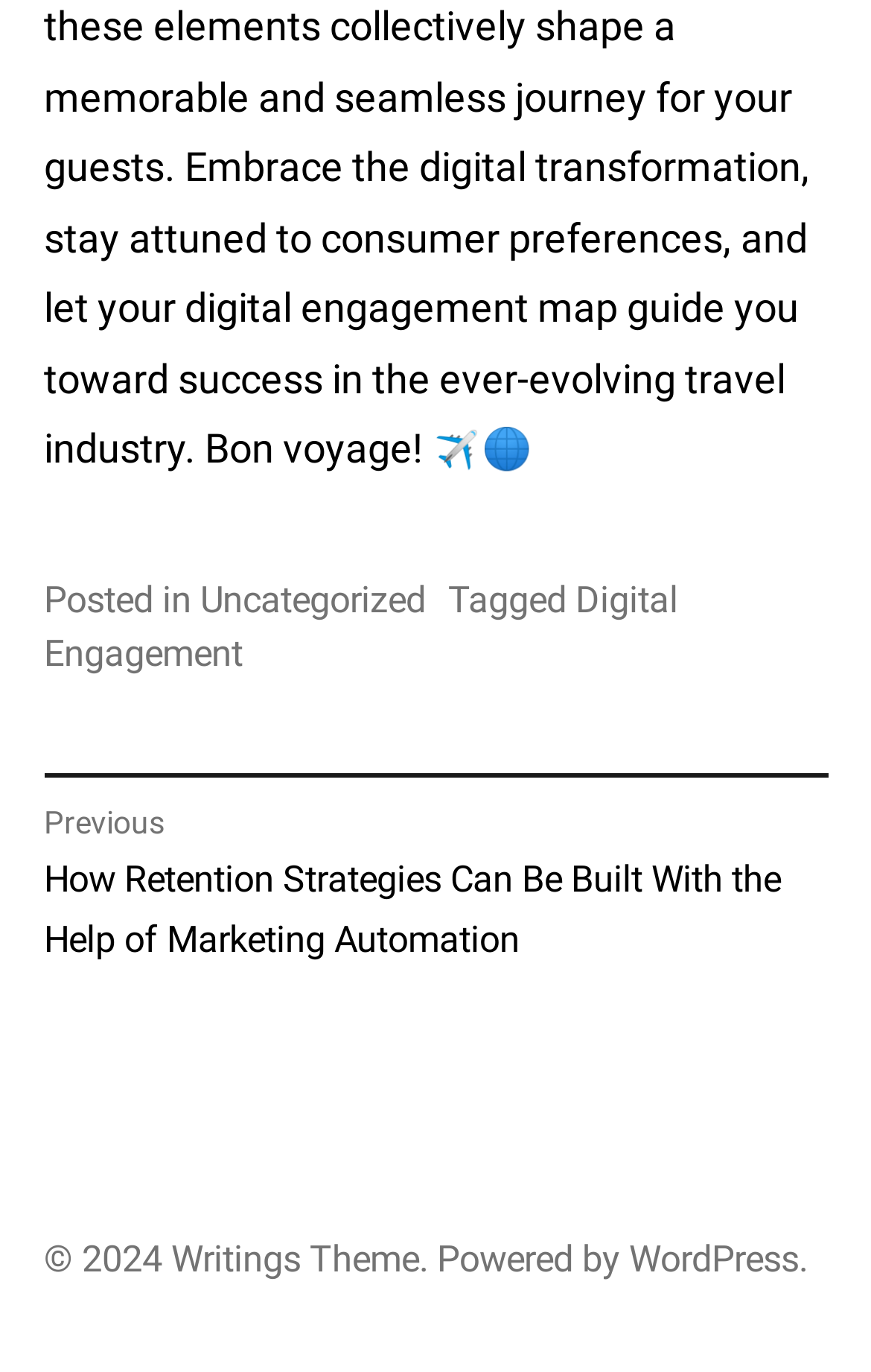Given the element description: "Digital Engagement", predict the bounding box coordinates of this UI element. The coordinates must be four float numbers between 0 and 1, given as [left, top, right, bottom].

[0.05, 0.422, 0.778, 0.492]